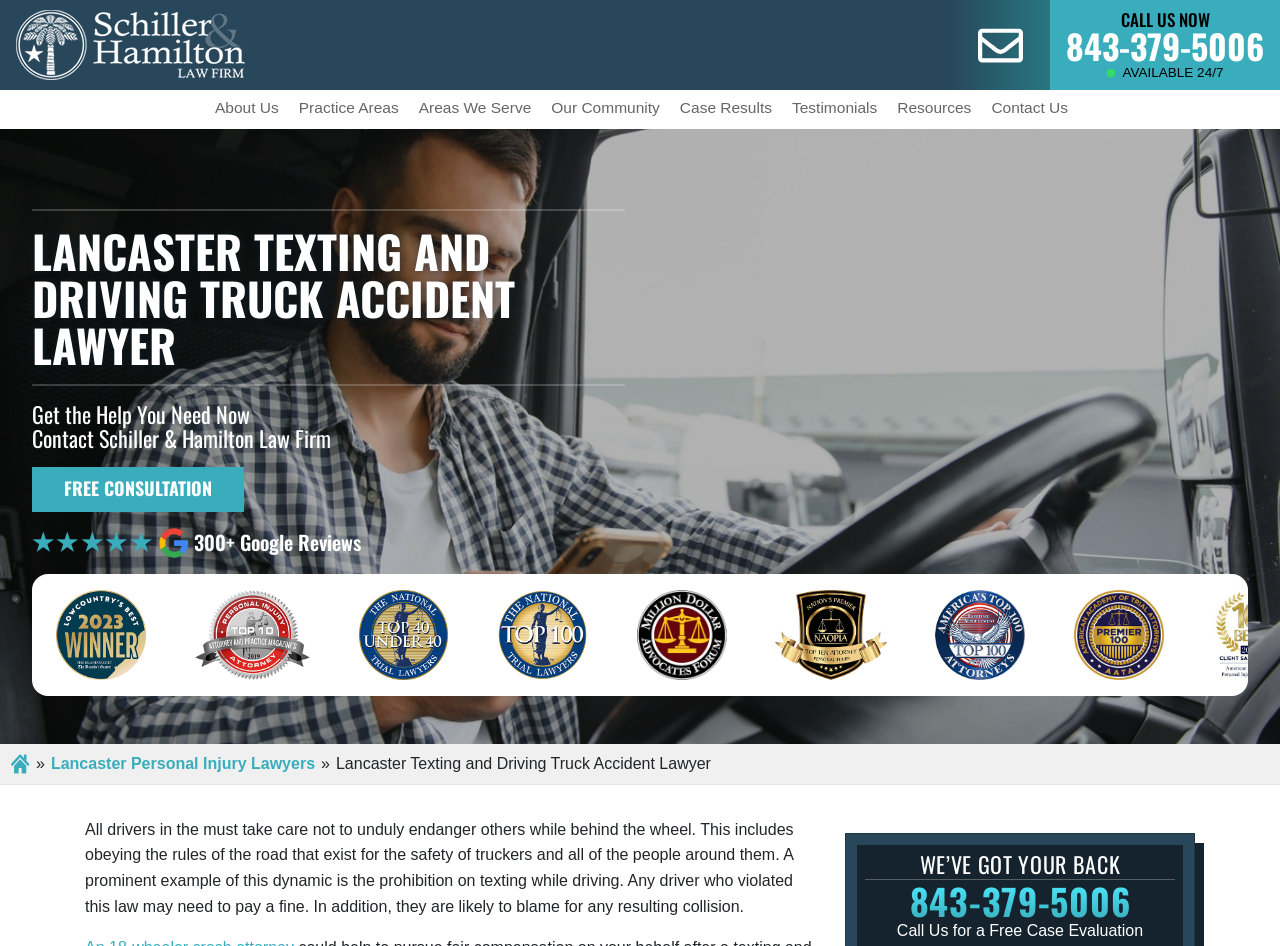Locate the bounding box coordinates of the area you need to click to fulfill this instruction: 'Click the 'FREE CONSULTATION' link'. The coordinates must be in the form of four float numbers ranging from 0 to 1: [left, top, right, bottom].

[0.025, 0.493, 0.191, 0.541]